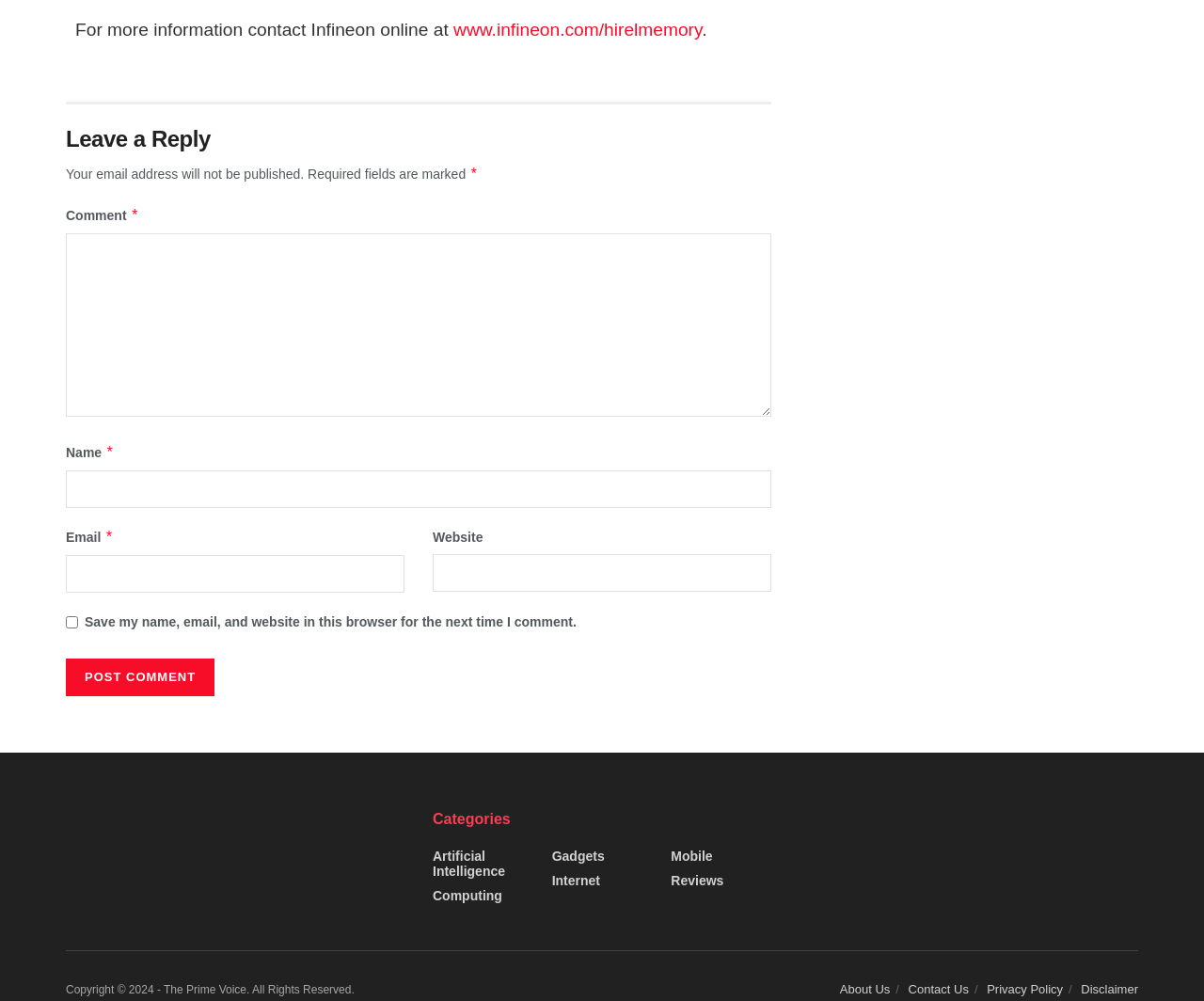Answer the following in one word or a short phrase: 
How many fields are required in the comment form?

3